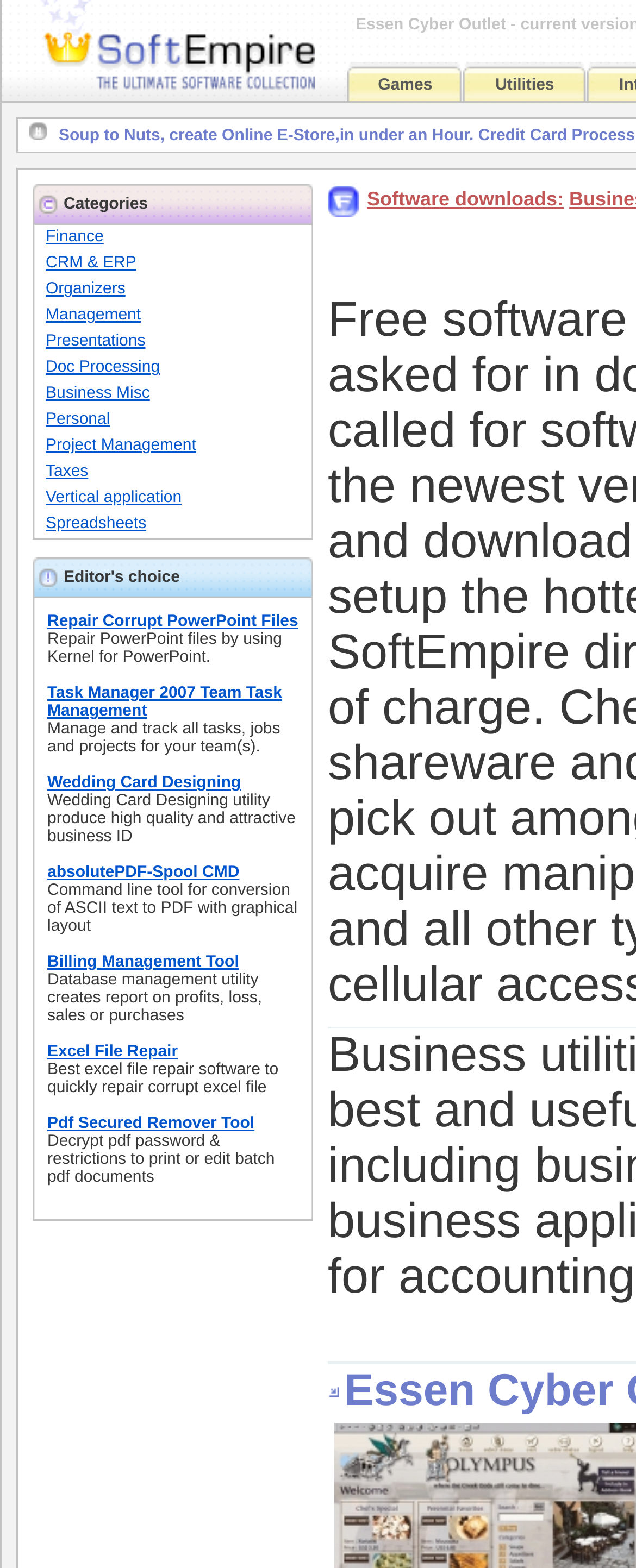Please specify the bounding box coordinates for the clickable region that will help you carry out the instruction: "Download the 'Repair Corrupt PowerPoint Files' software".

[0.074, 0.391, 0.469, 0.402]